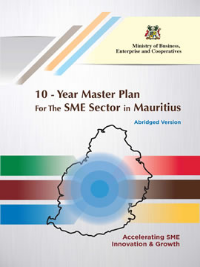What is the shape of the graphic at the center?
Please provide a single word or phrase in response based on the screenshot.

Circular